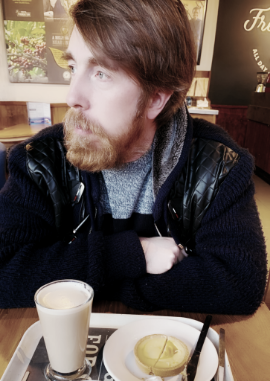Provide a single word or phrase answer to the question: 
What type of pastry is on the plate?

Lemon tart